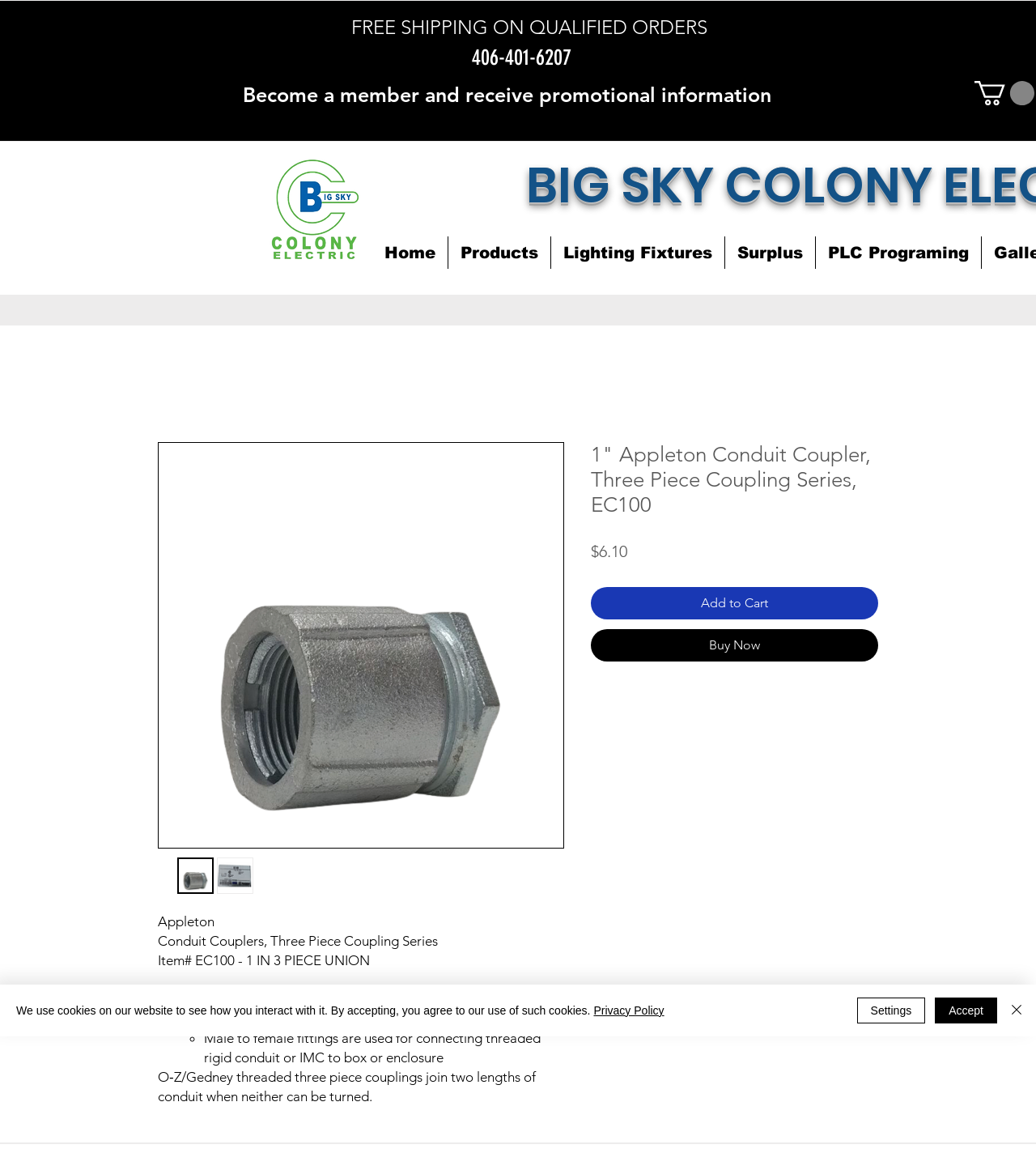Please examine the image and answer the question with a detailed explanation:
What is the purpose of the male to female fittings?

I found the purpose of the male to female fittings by reading the StaticText element 'Male to female fittings are used for connecting threaded rigid conduit or IMC to box or enclosure' which provides information about the usage of the fittings.